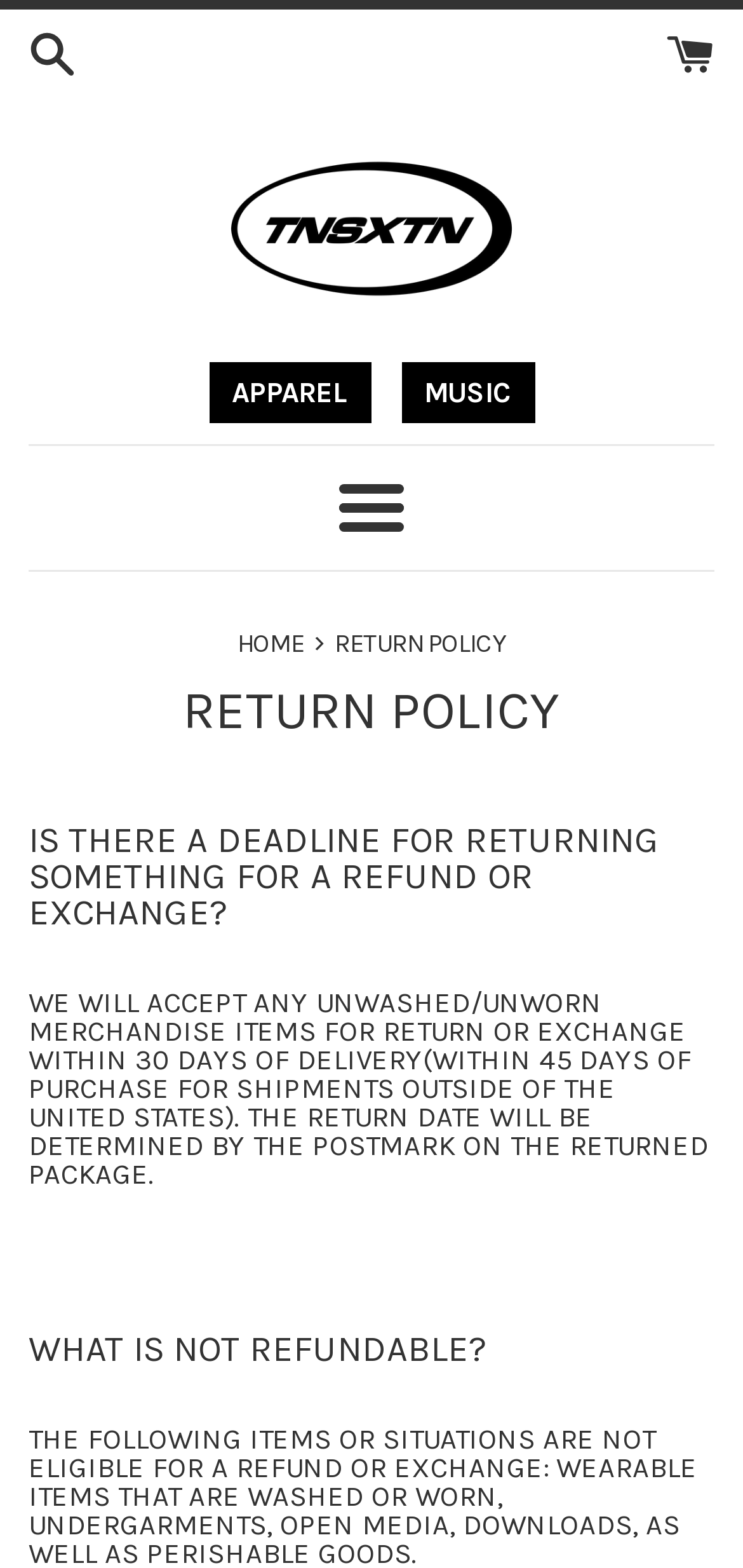Based on the image, please elaborate on the answer to the following question:
Is there a navigation menu on the webpage?

The webpage has a navigation menu, which is indicated by the 'MENU' button and the navigation section that says 'You are here', providing links to other pages such as 'HOME'.